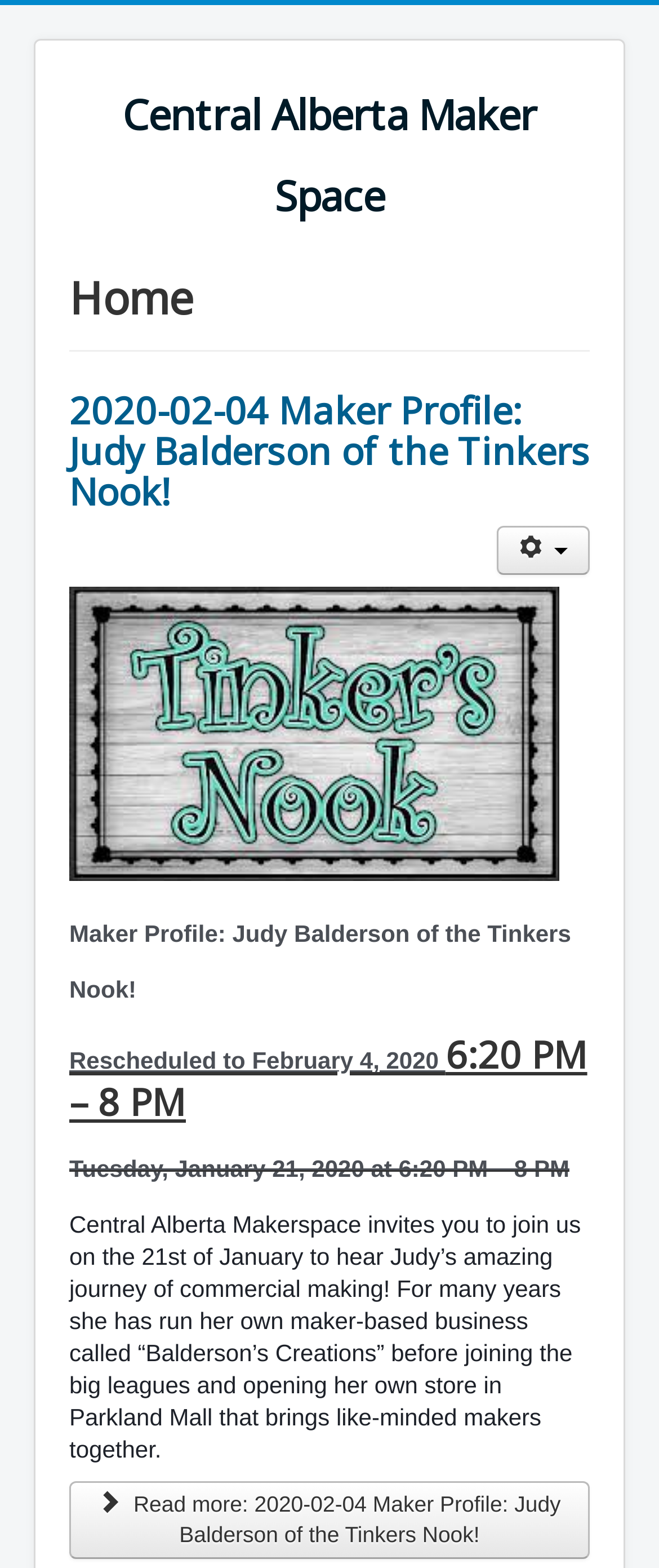Using the element description Central Alberta Maker Space, predict the bounding box coordinates for the UI element. Provide the coordinates in (top-left x, top-left y, bottom-right x, bottom-right y) format with values ranging from 0 to 1.

[0.105, 0.047, 0.895, 0.151]